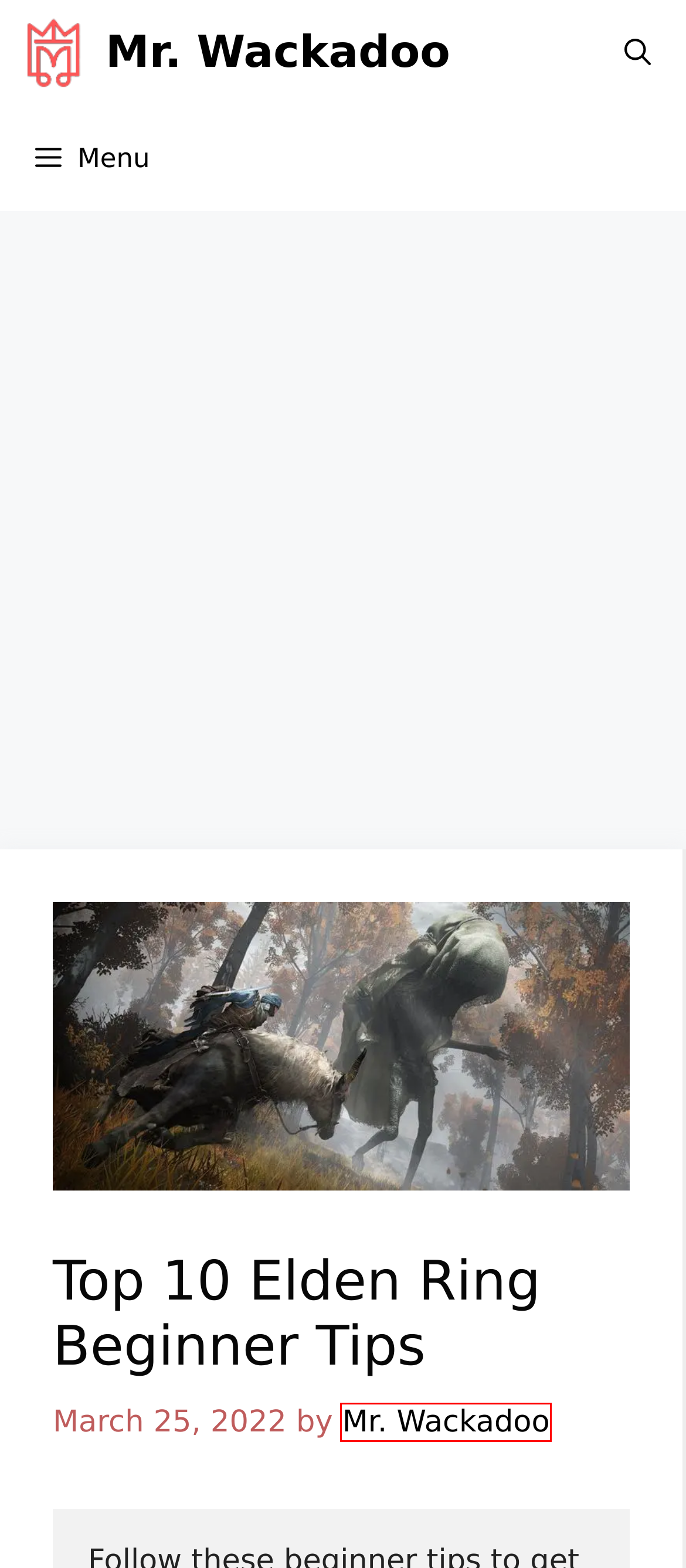Look at the screenshot of a webpage, where a red bounding box highlights an element. Select the best description that matches the new webpage after clicking the highlighted element. Here are the candidates:
A. 8 Best CPU To Pair With RTX 2070 Graphics Card - Mr. Wackadoo
B. MrWackadoo.com-our Purpose Is To Deliver The Trendy NEWS!
C. Game News And Updates - Mr. Wackadoo
D. How-TOs & Tips
E. About- MrWackadoo.com
F. MrWackadoo For Tech And Computers Reviews And Updates
G. Stories - Mr. Wackadoo
H. CPU Vs GPU Mining- Which One You Should Choose?

B